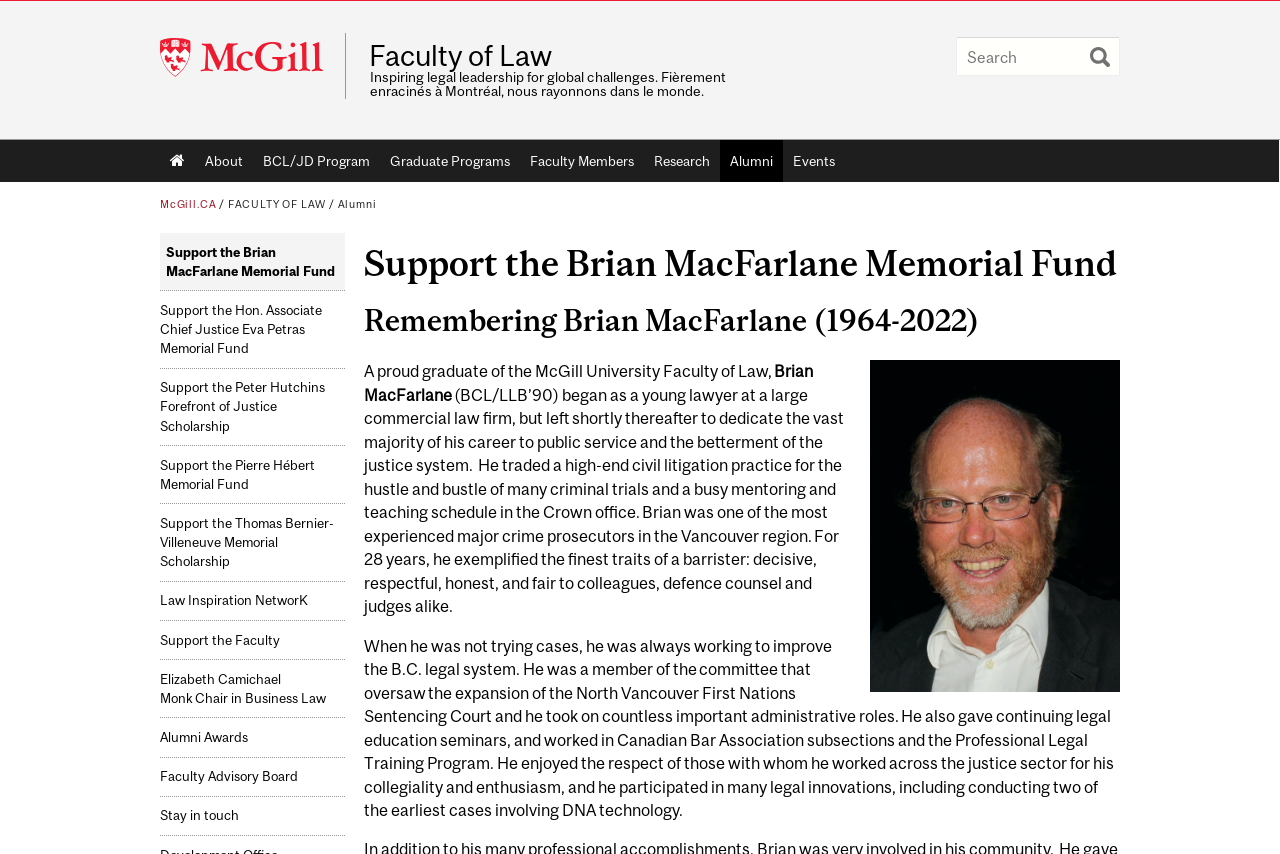What is the name of the memorial fund being supported?
Using the information from the image, answer the question thoroughly.

The webpage has a heading 'Support the Brian MacFarlane Memorial Fund' and a link with the same name, indicating that the memorial fund being supported is in the name of Brian MacFarlane.